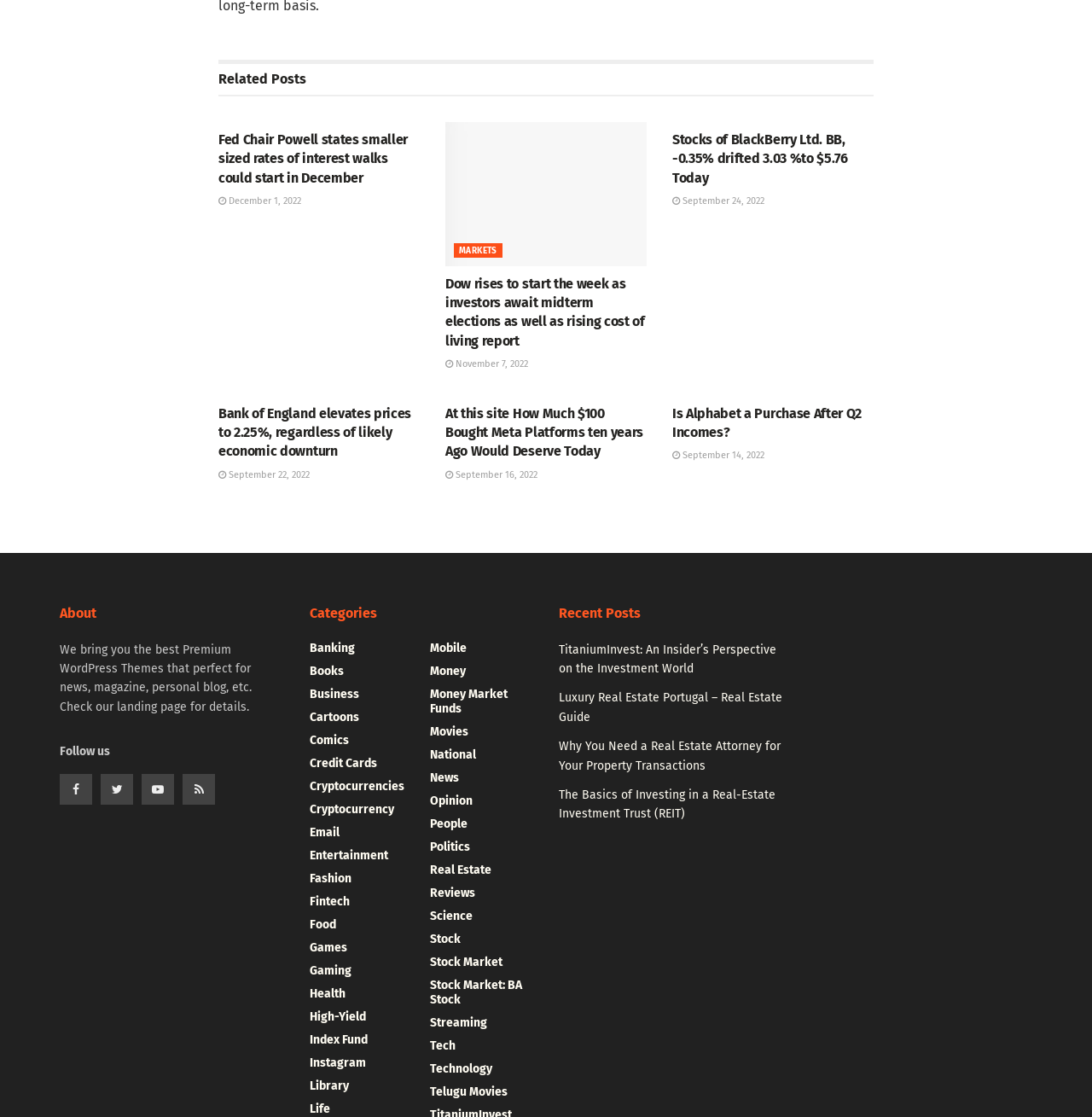Identify the bounding box coordinates of the clickable region required to complete the instruction: "Read 'Fed Chair Powell states smaller sized rates of interest walks could start in December'". The coordinates should be given as four float numbers within the range of 0 and 1, i.e., [left, top, right, bottom].

[0.2, 0.117, 0.384, 0.168]